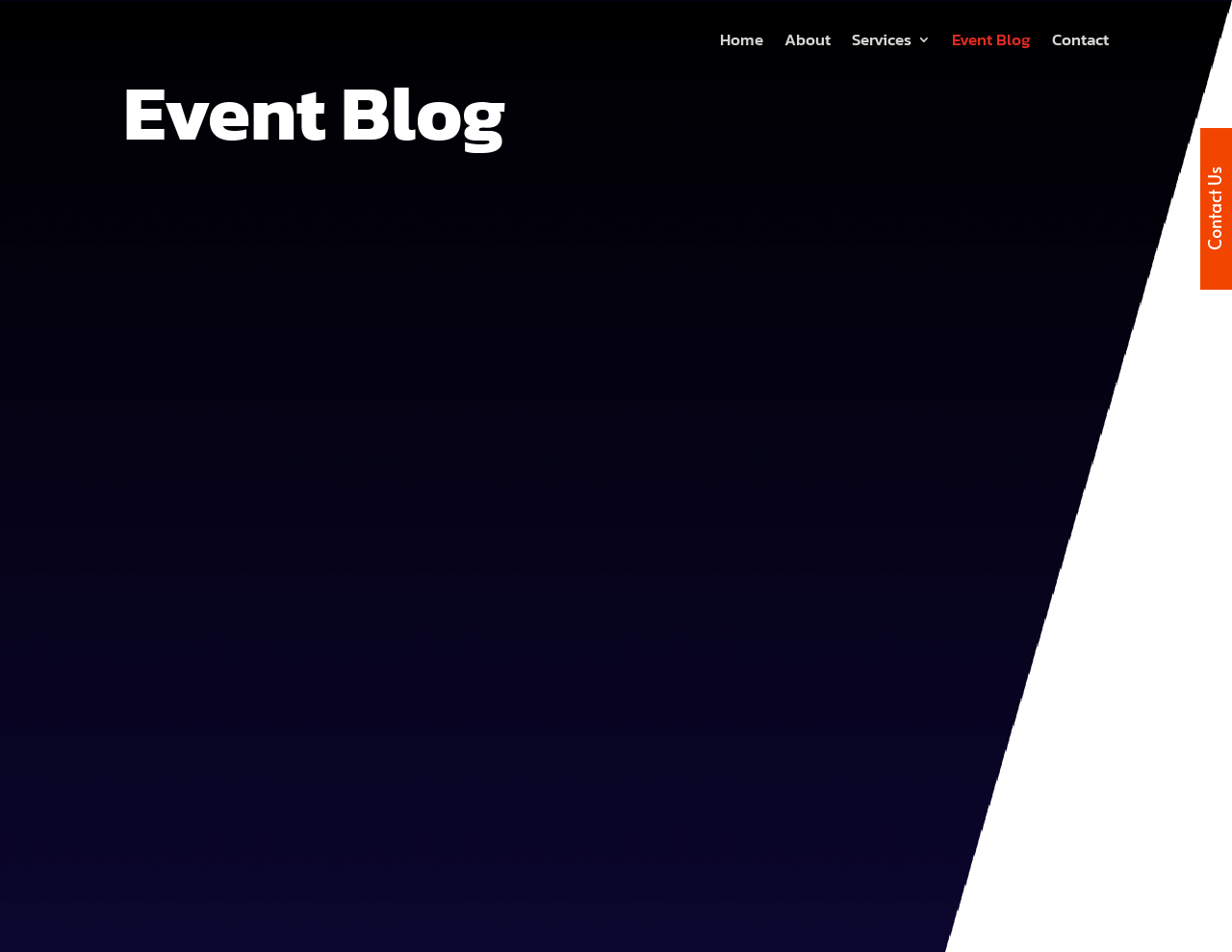From the image, can you give a detailed response to the question below:
What is the position of the 'Event Blog' link in the navigation menu?

The navigation menu can be identified by looking at the links at the top of the page, which are 'Home', 'About', 'Services 3', 'Event Blog', and 'Contact'. The 'Event Blog' link is the 4th item in the menu.